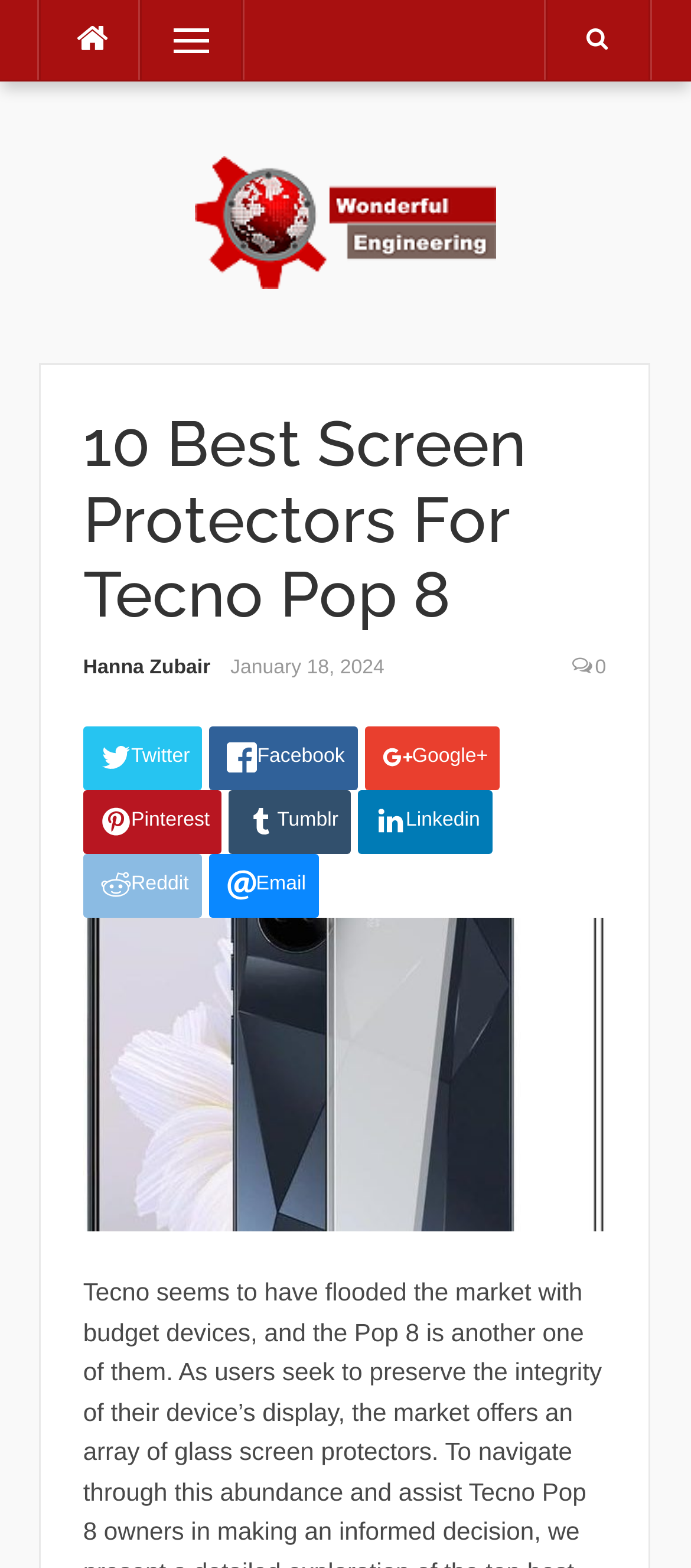Please identify the bounding box coordinates of the area that needs to be clicked to follow this instruction: "Click on the Twitter link".

[0.121, 0.463, 0.293, 0.503]